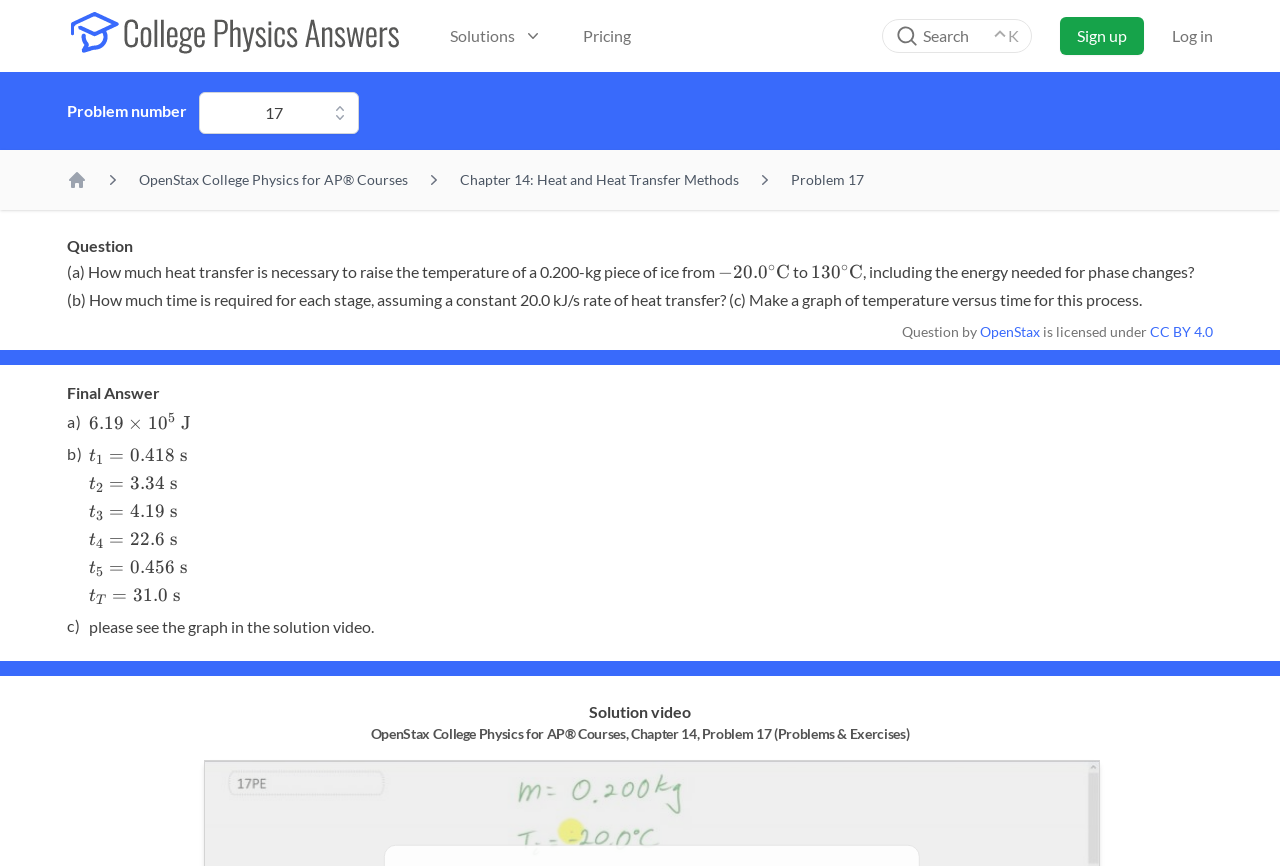Answer the question using only one word or a concise phrase: What is the problem number?

17